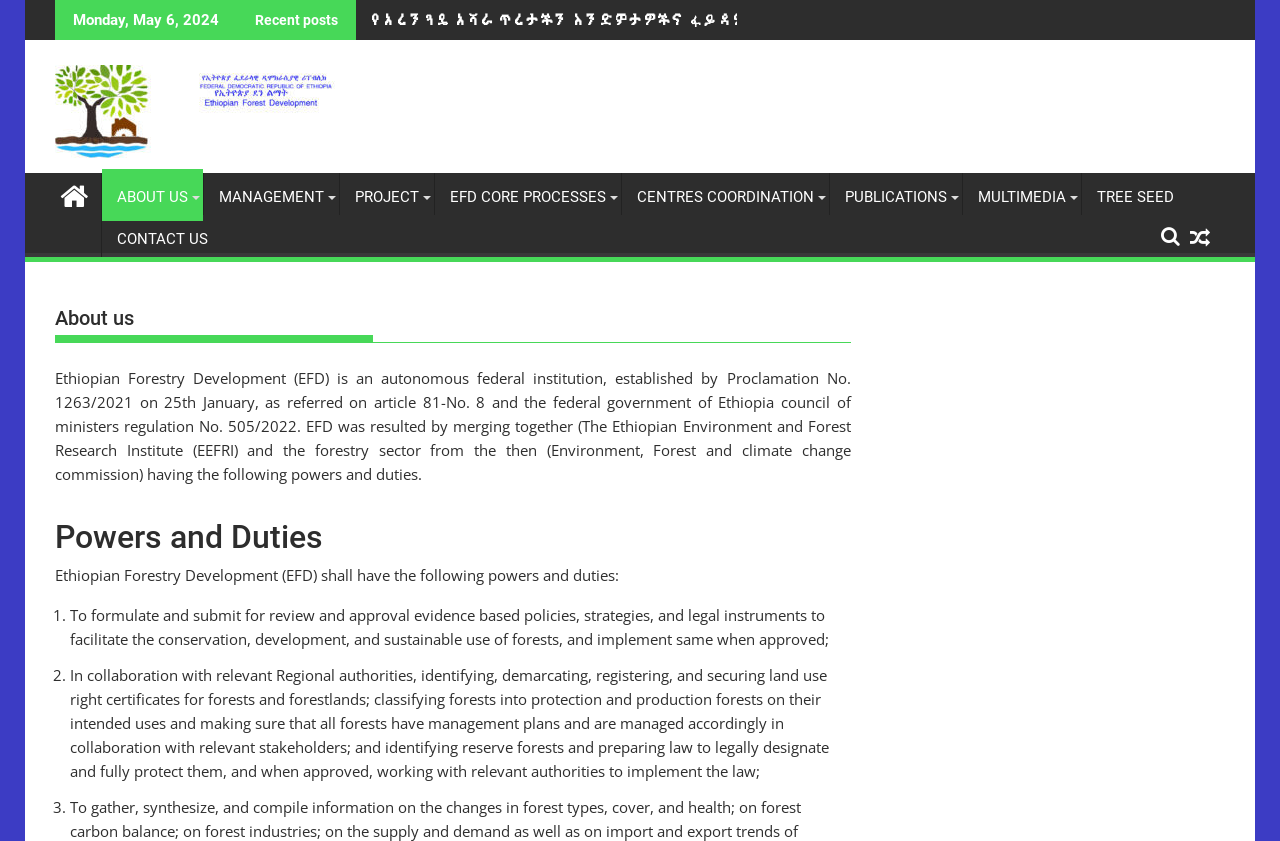Determine the bounding box coordinates of the element's region needed to click to follow the instruction: "Explore 'TREE SEED'". Provide these coordinates as four float numbers between 0 and 1, formatted as [left, top, right, bottom].

[0.845, 0.206, 0.929, 0.263]